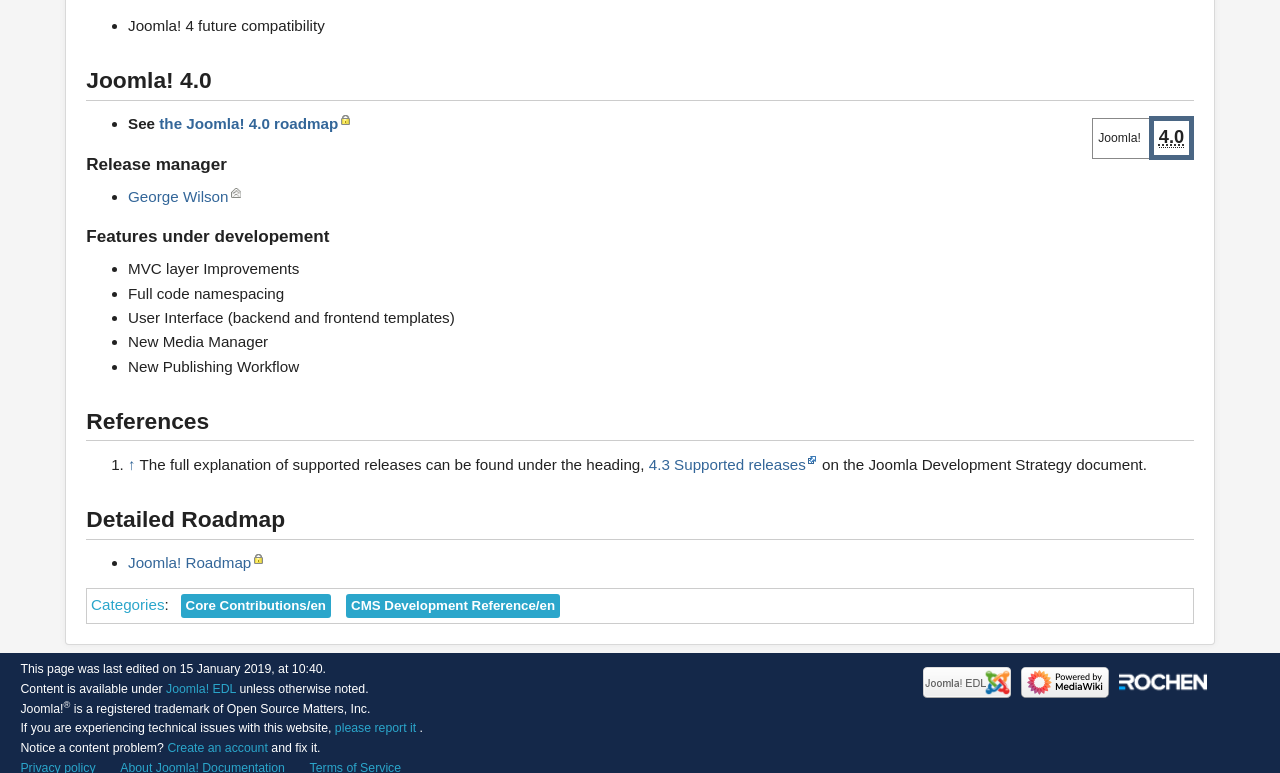Determine the bounding box coordinates for the clickable element to execute this instruction: "Click on Joomla! 4.0 roadmap". Provide the coordinates as four float numbers between 0 and 1, i.e., [left, top, right, bottom].

[0.124, 0.149, 0.274, 0.171]